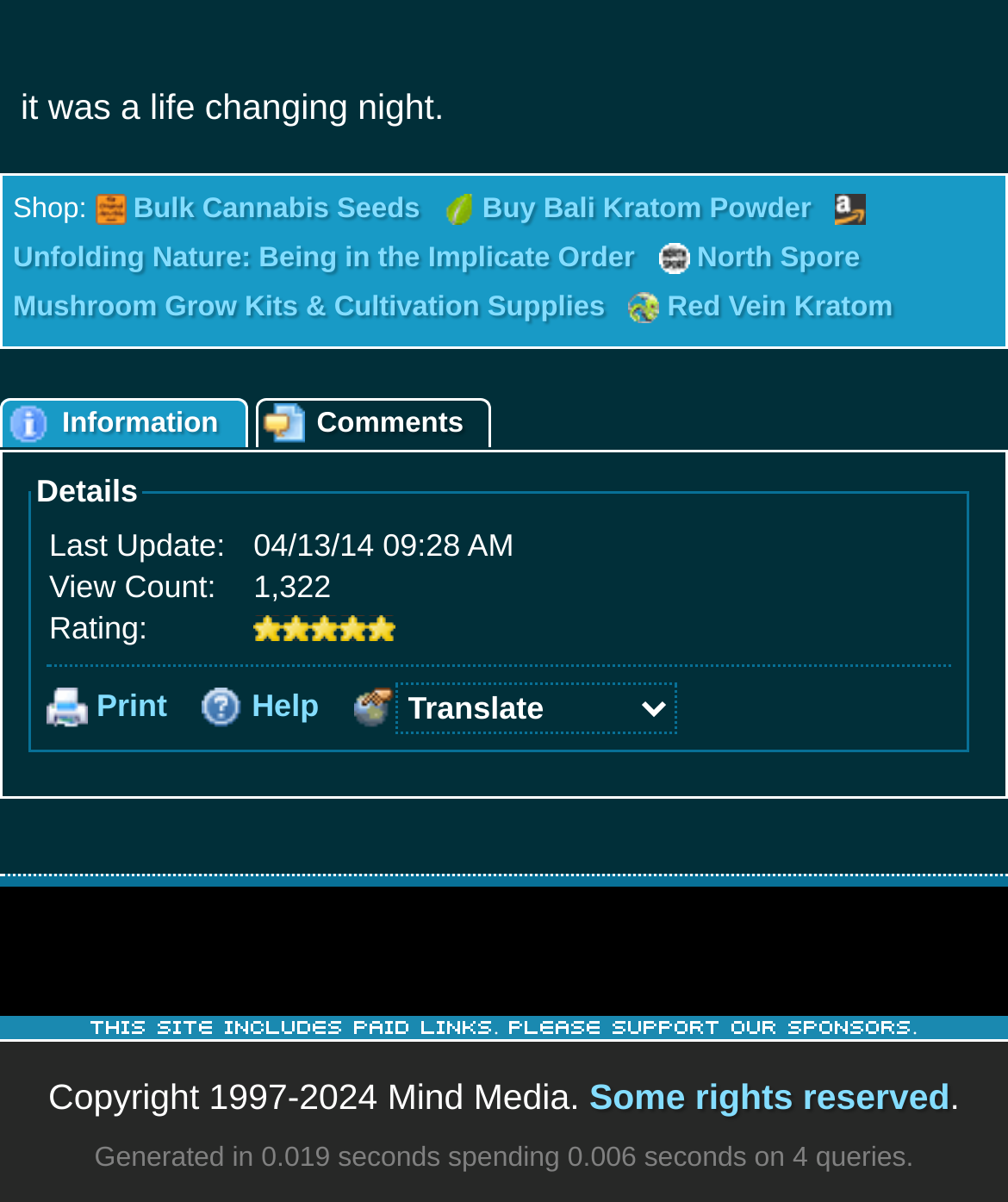Please answer the following query using a single word or phrase: 
What is the purpose of the iframe on this webpage?

Unknown